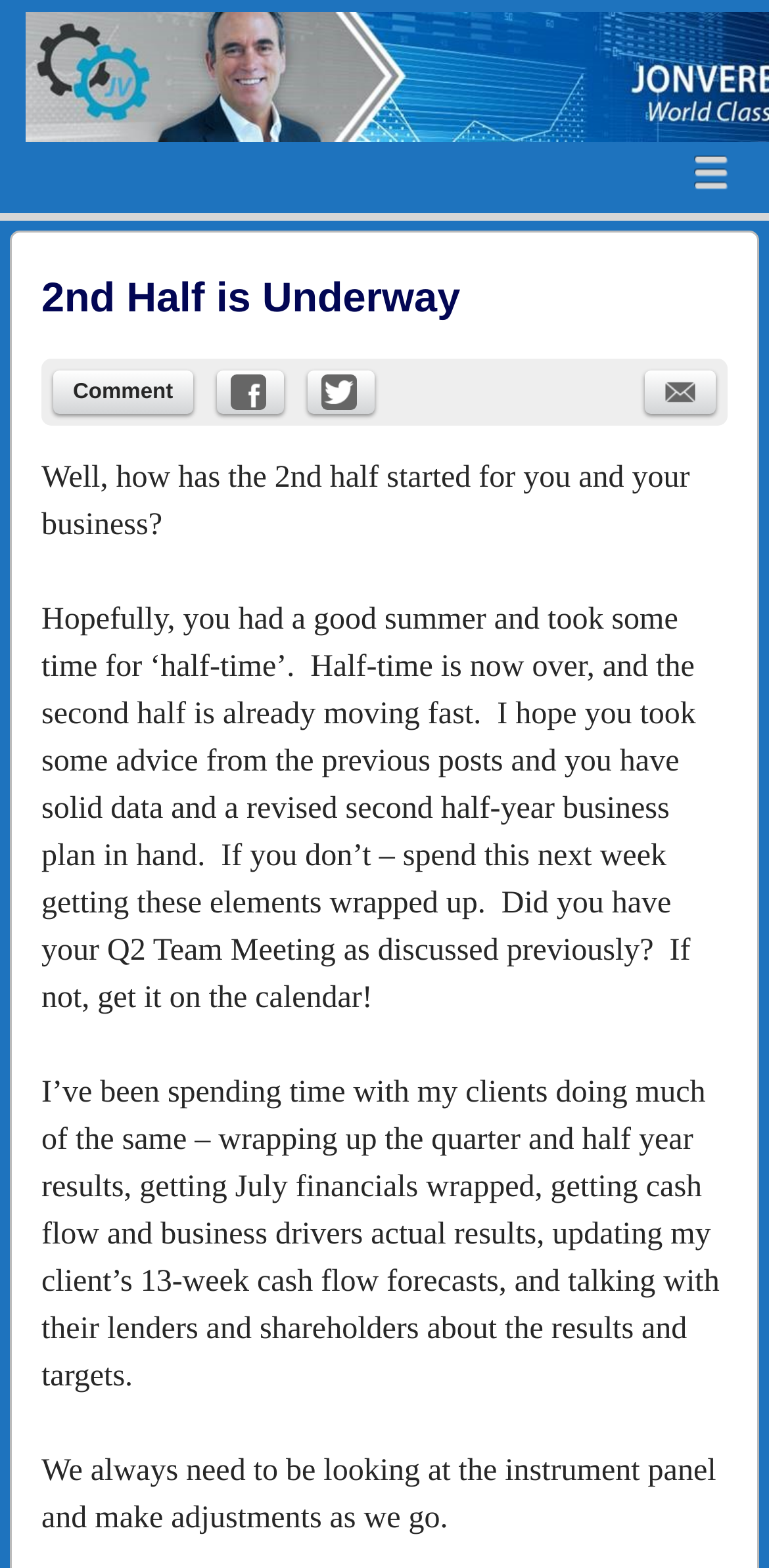Please respond to the question with a concise word or phrase:
What is the author's advice for the second half of the year?

Review and revise business plans